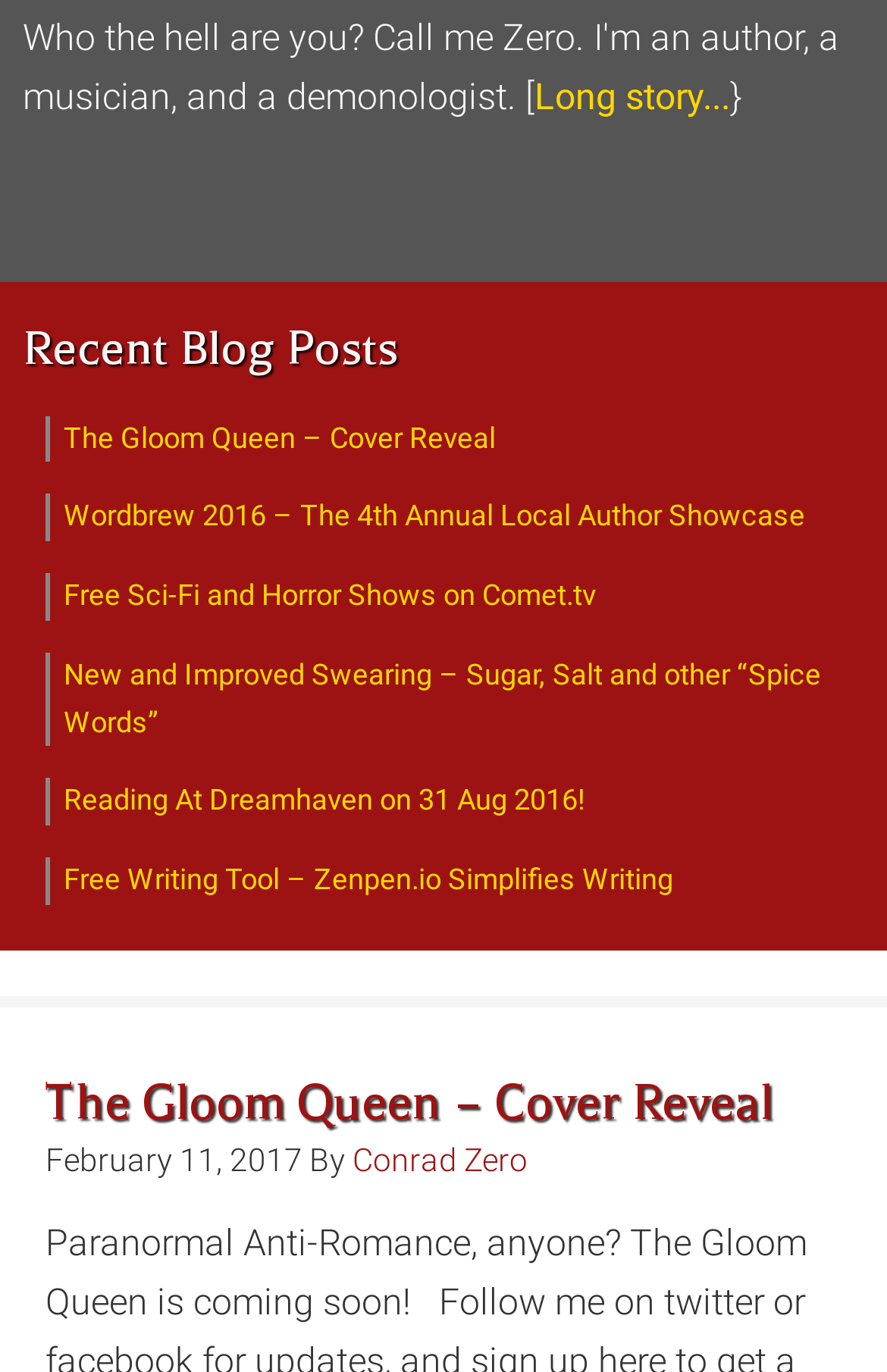Reply to the question below using a single word or brief phrase:
What is the text following the 'Who' keyword?

Long story...